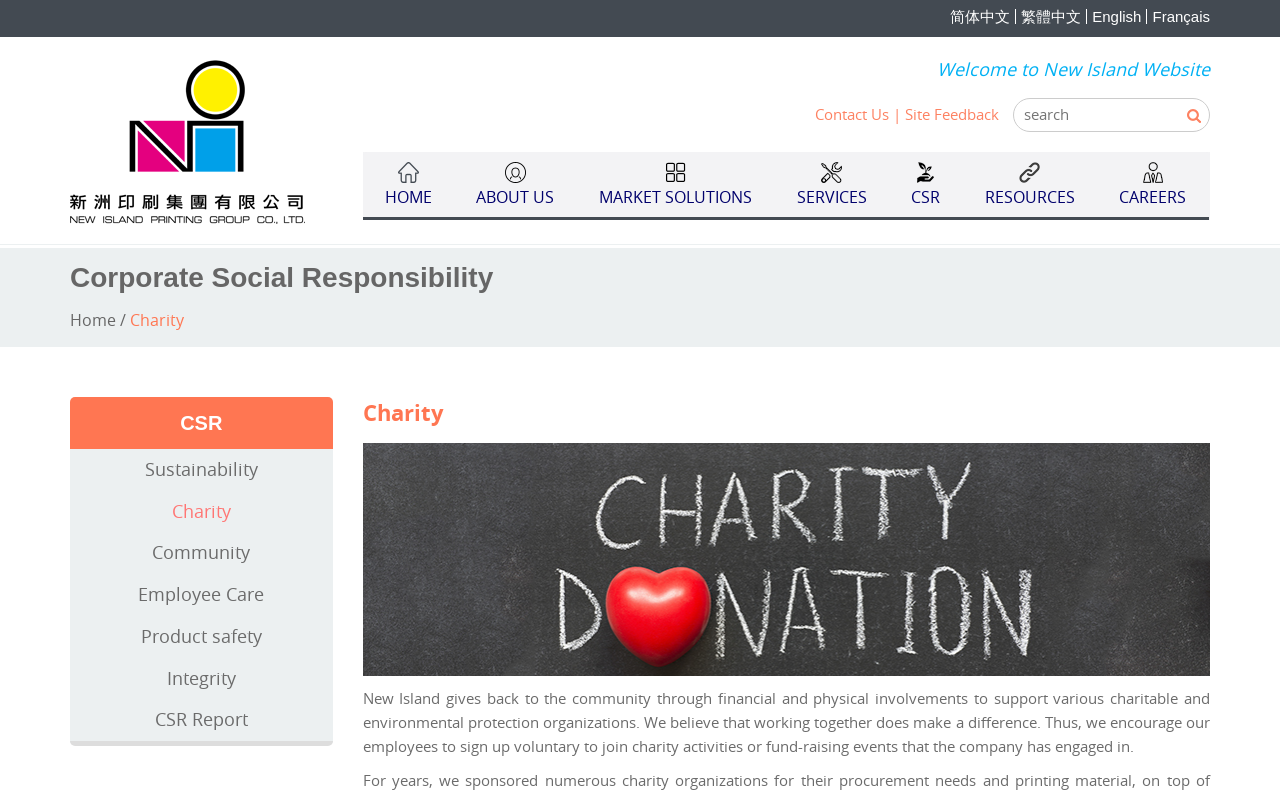What is the name of the charity organization mentioned on the webpage?
Ensure your answer is thorough and detailed.

The webpage mentions a charity organization called CHA, which is supported by New Island. There is also an image with the label 'CHA' on the webpage.